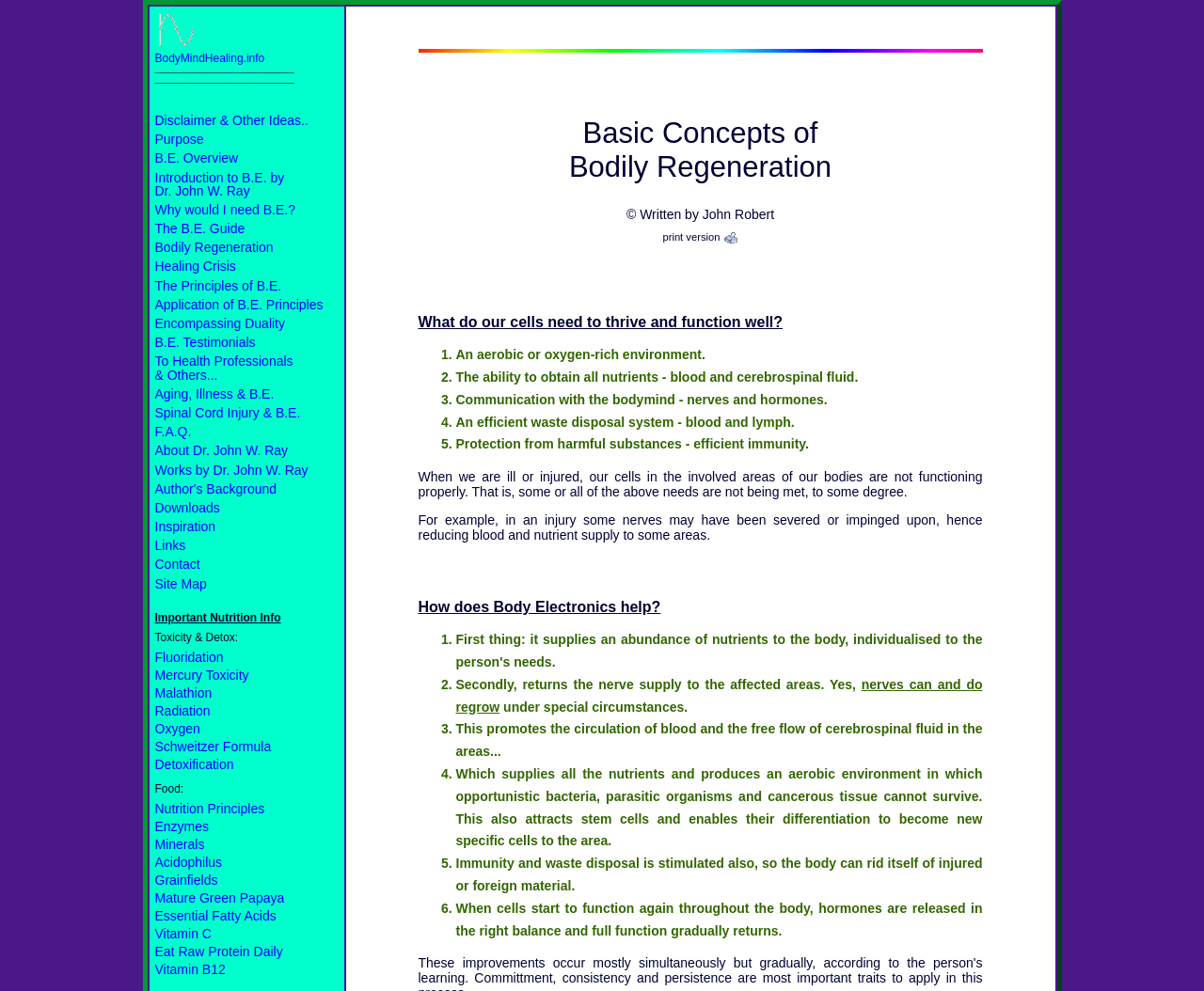What is the relationship between Body Electronics and bodily regeneration?
Refer to the screenshot and deliver a thorough answer to the question presented.

The webpage suggests that Body Electronics is a approach that helps with bodily regeneration, implying that it provides a means for the body to regenerate and heal itself.